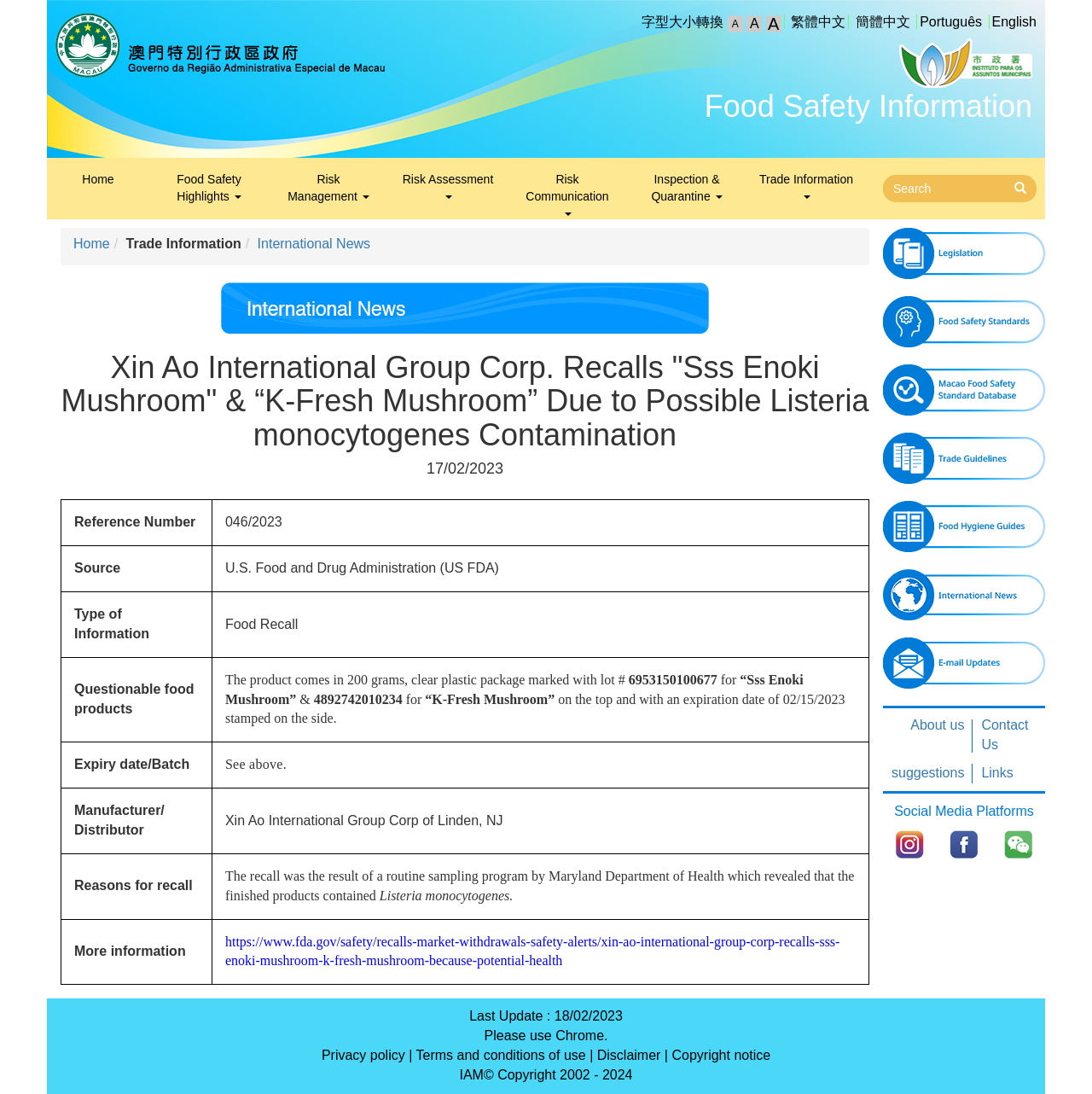Please locate the bounding box coordinates of the element that needs to be clicked to achieve the following instruction: "Follow on Facebook". The coordinates should be four float numbers between 0 and 1, i.e., [left, top, right, bottom].

[0.87, 0.764, 0.896, 0.777]